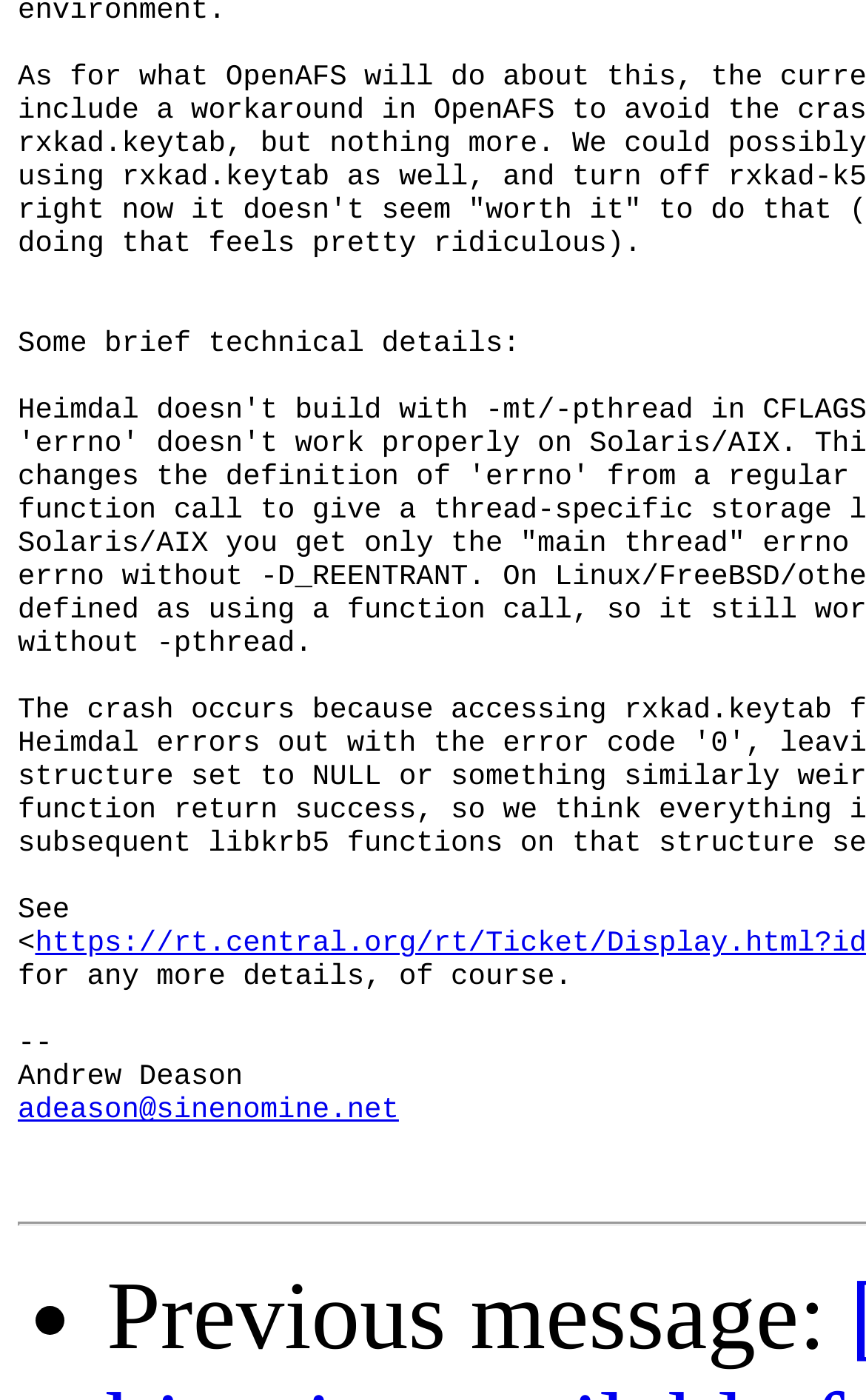Locate the bounding box coordinates for the element described below: "adeason@sinenomine.net". The coordinates must be four float values between 0 and 1, formatted as [left, top, right, bottom].

[0.021, 0.781, 0.462, 0.805]